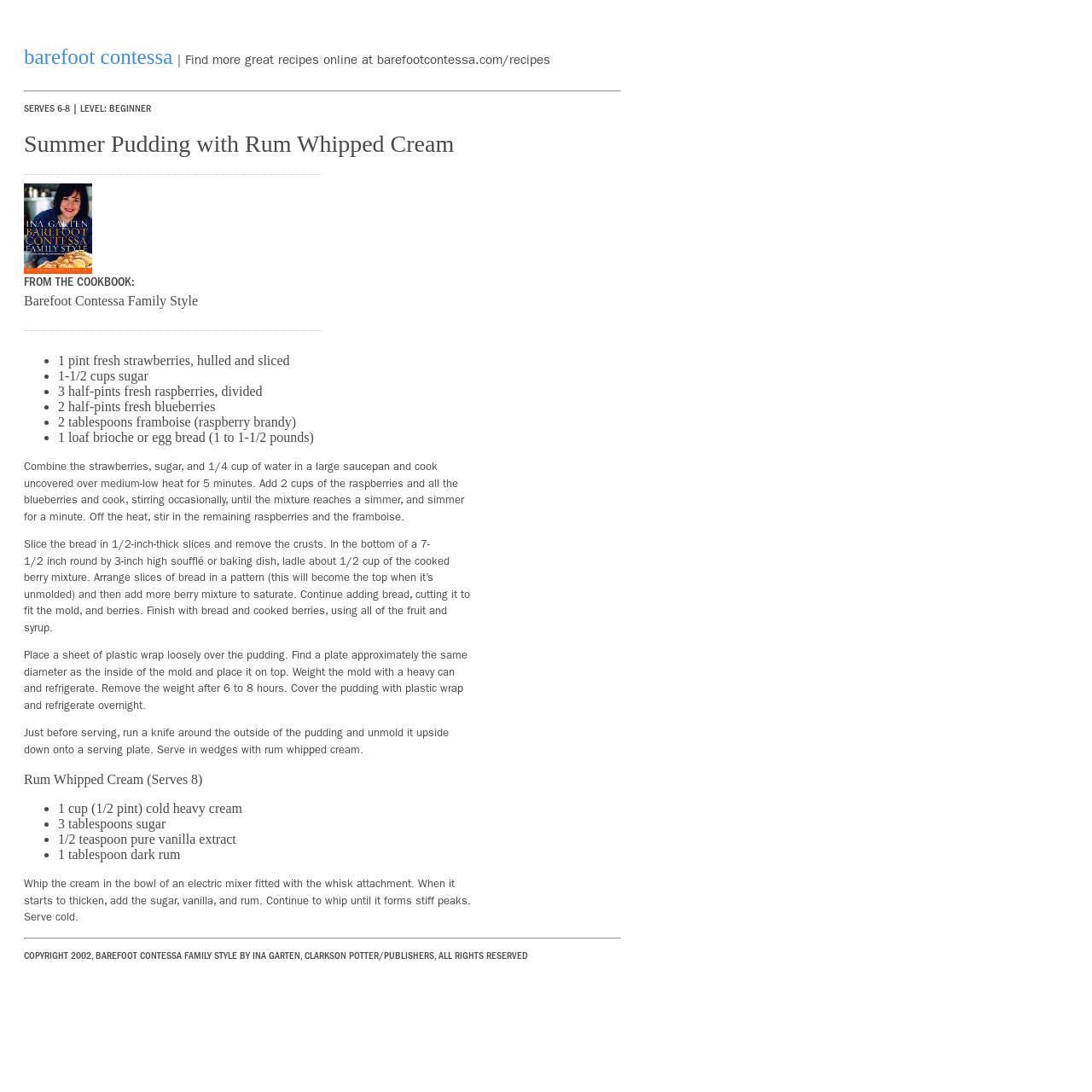Respond with a single word or phrase:
What is the serving size of the Summer Pudding?

6-8